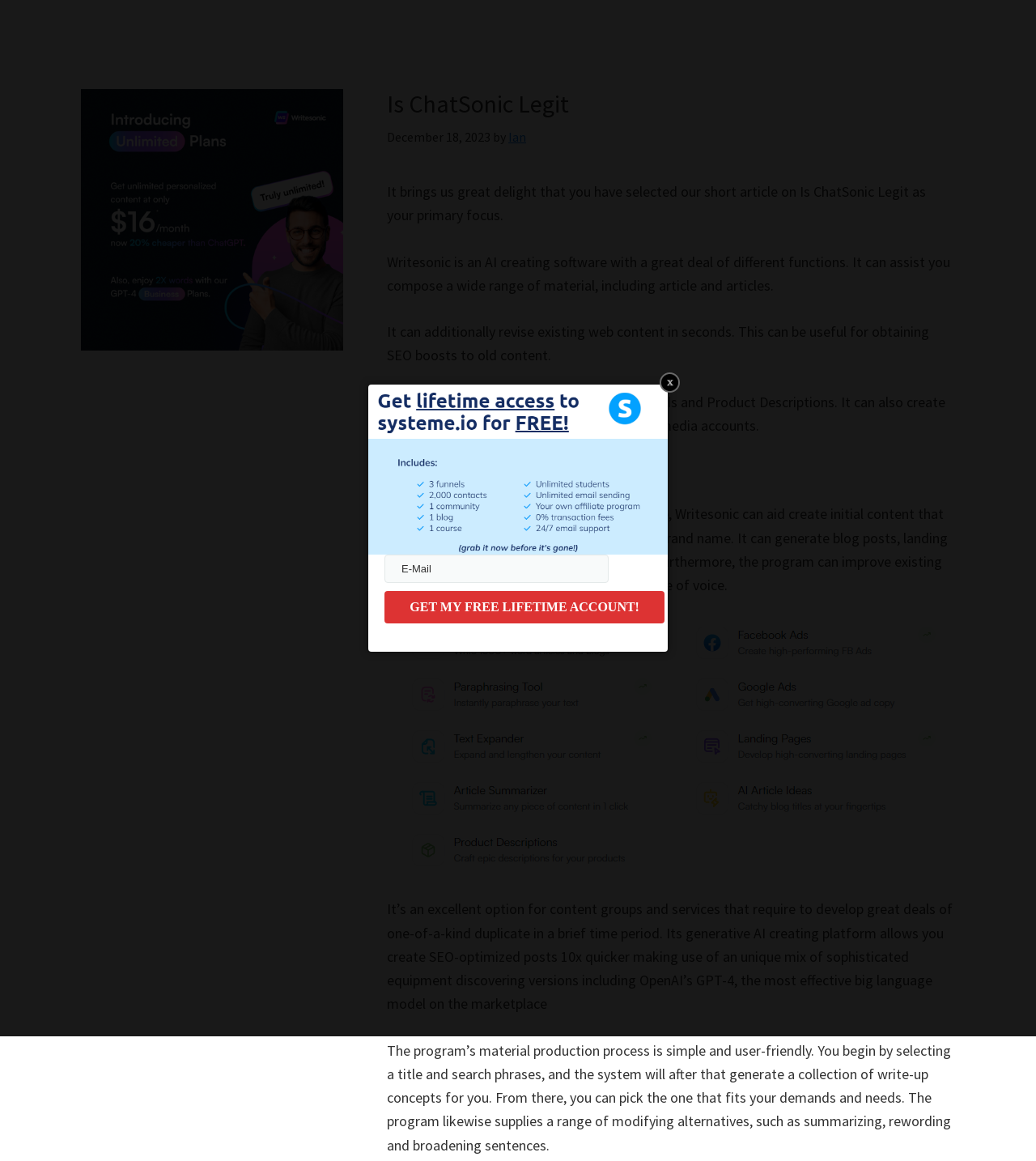From the element description Ian, predict the bounding box coordinates of the UI element. The coordinates must be specified in the format (top-left x, top-left y, bottom-right x, bottom-right y) and should be within the 0 to 1 range.

[0.491, 0.111, 0.508, 0.125]